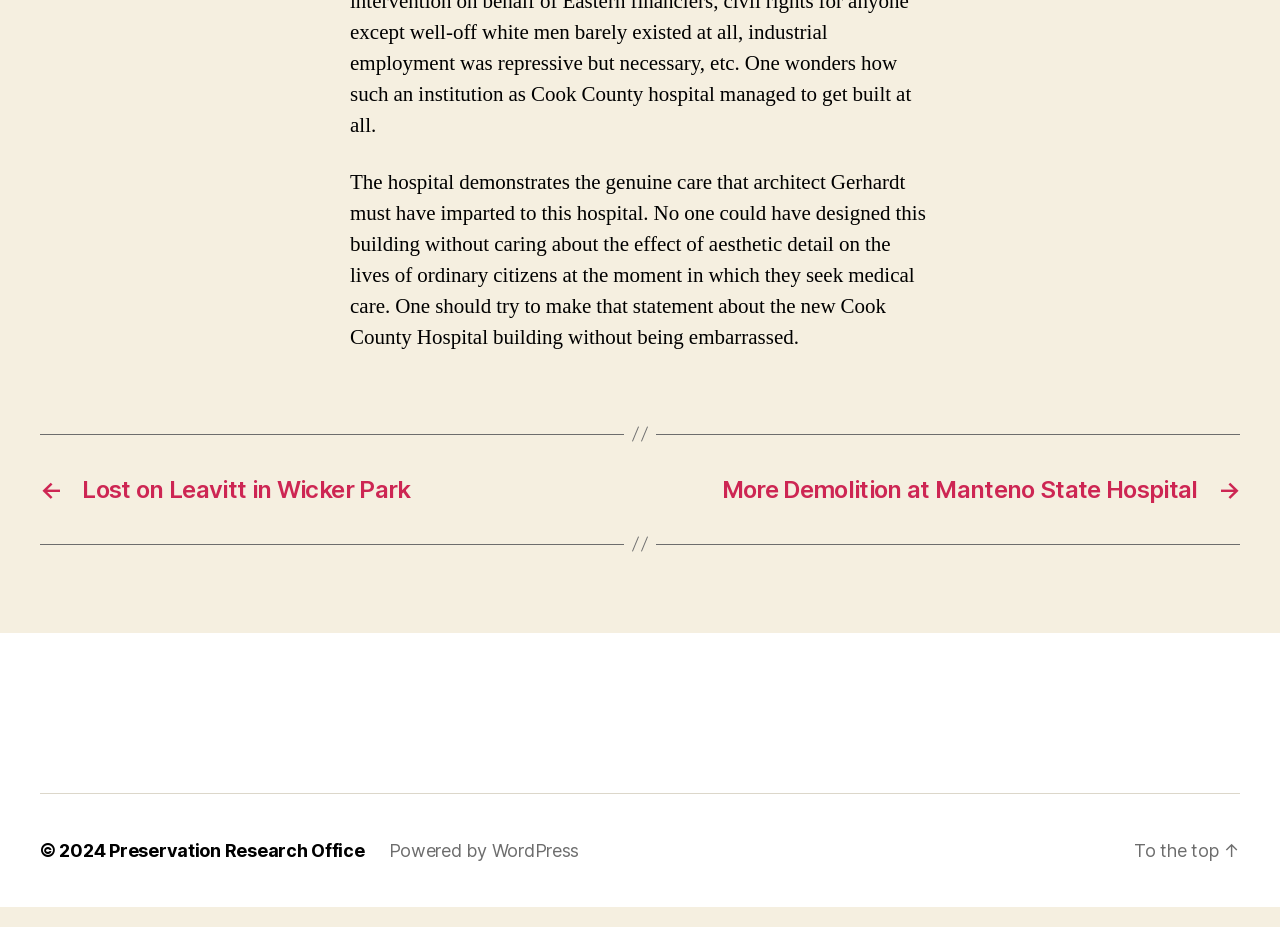What is the name of the hospital mentioned in the second link?
From the details in the image, provide a complete and detailed answer to the question.

The second link in the navigation section is titled 'More Demolition at Manteno State Hospital', which suggests that the link is related to news or updates about the Manteno State Hospital.